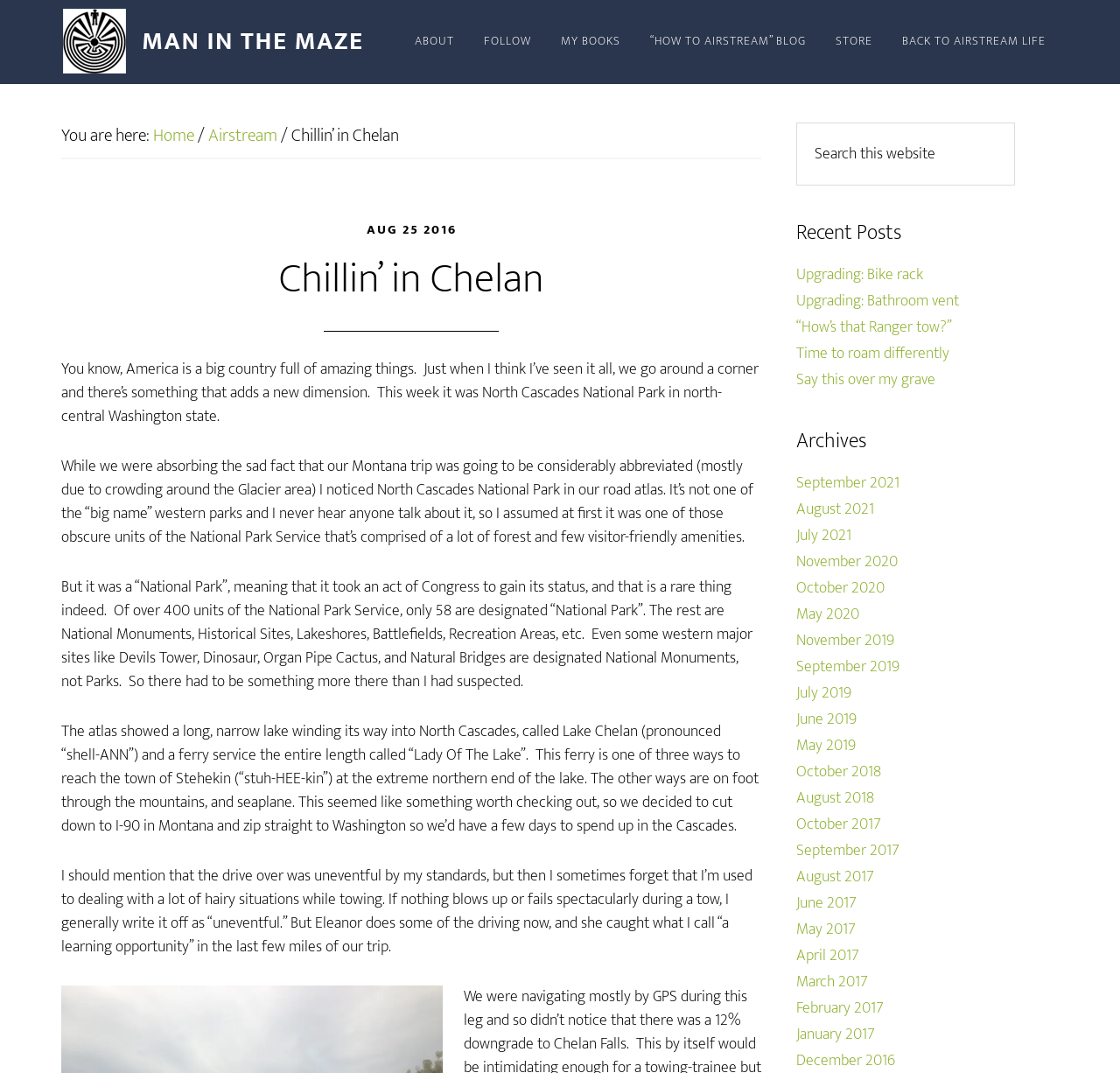How many recent posts are listed on the webpage?
Please provide a comprehensive answer based on the contents of the image.

The webpage has a section called 'Recent Posts' that lists five recent posts, including 'Upgrading: Bike rack', 'Upgrading: Bathroom vent', and three others.